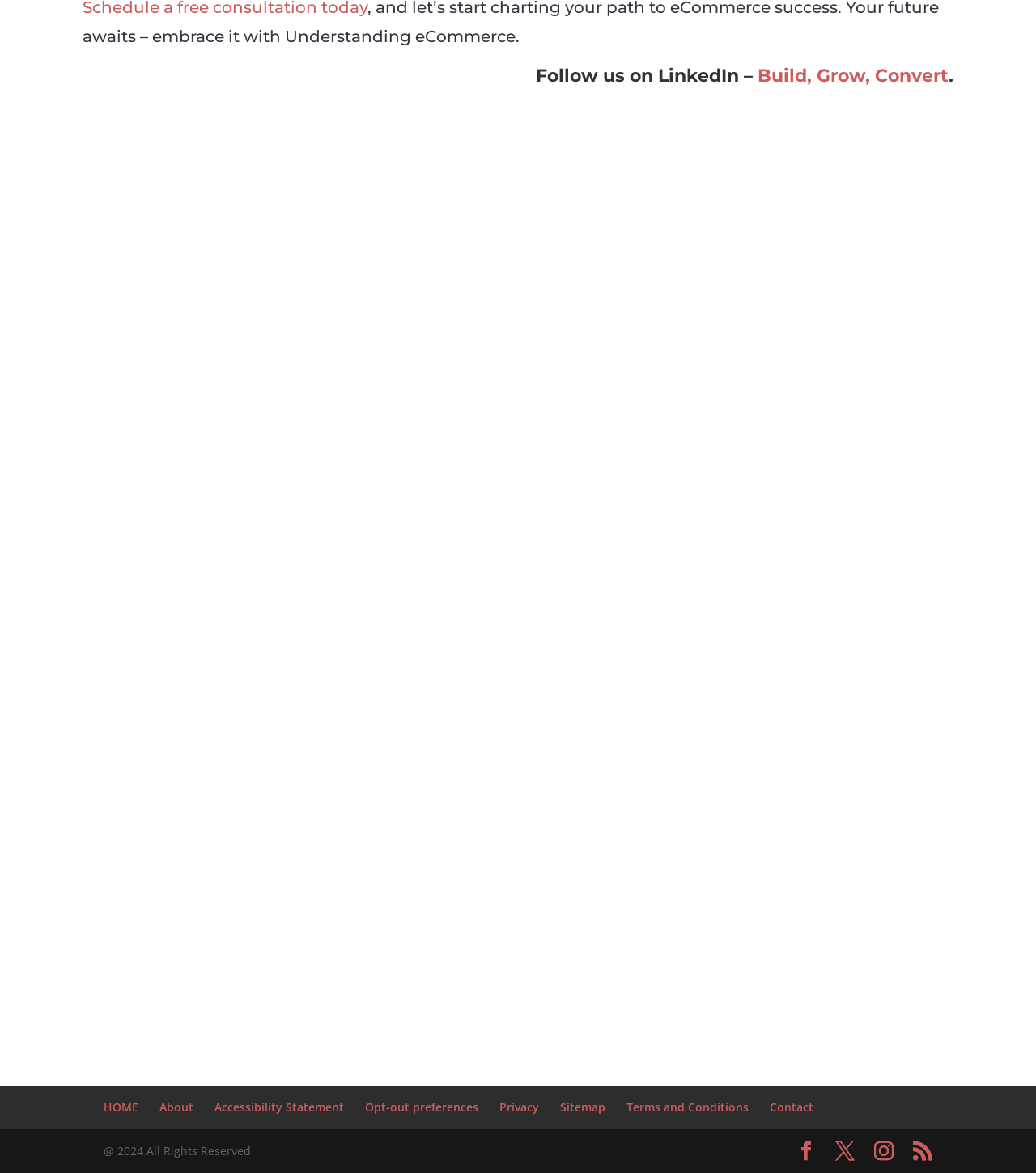Please identify the bounding box coordinates of the clickable area that will fulfill the following instruction: "Go to the 'HOME' page". The coordinates should be in the format of four float numbers between 0 and 1, i.e., [left, top, right, bottom].

[0.1, 0.937, 0.134, 0.95]